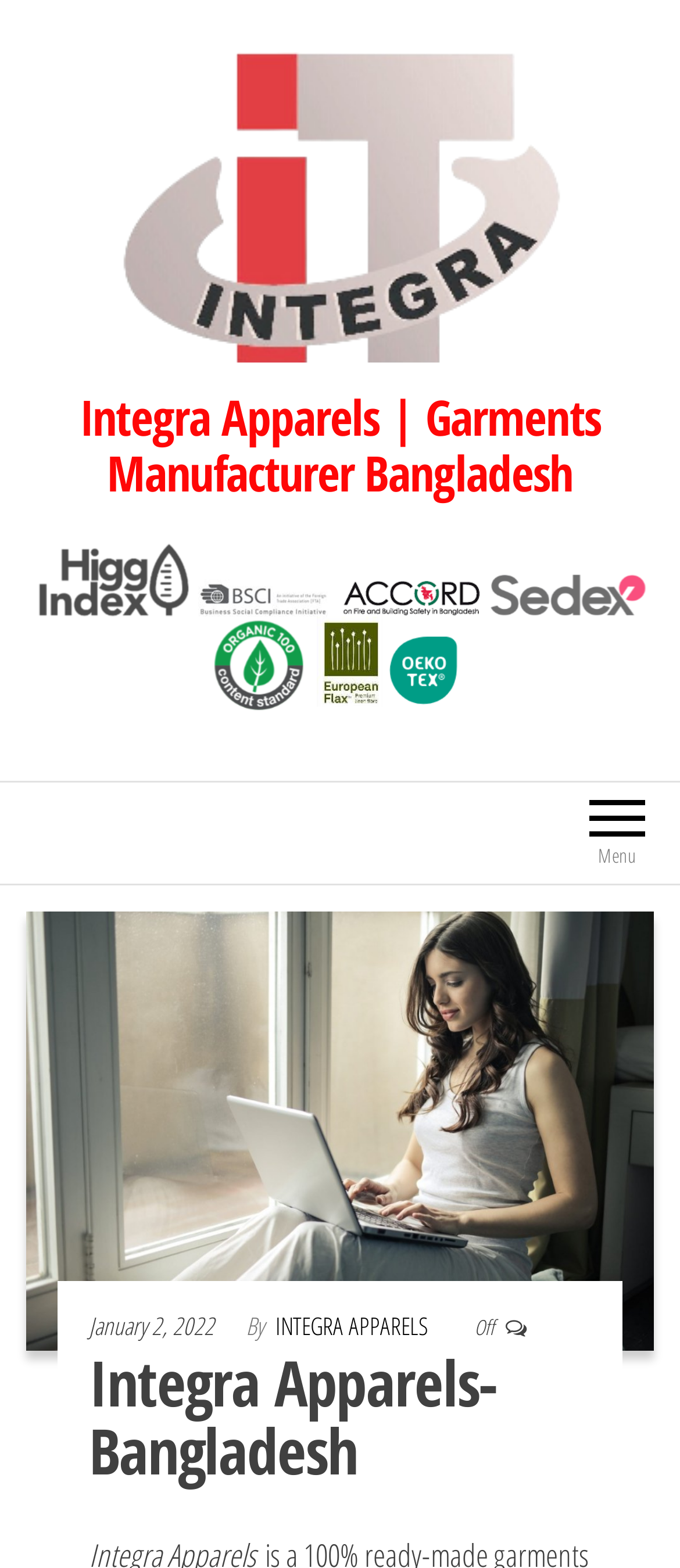Provide a brief response using a word or short phrase to this question:
What is the name of the company?

Integra Apparels